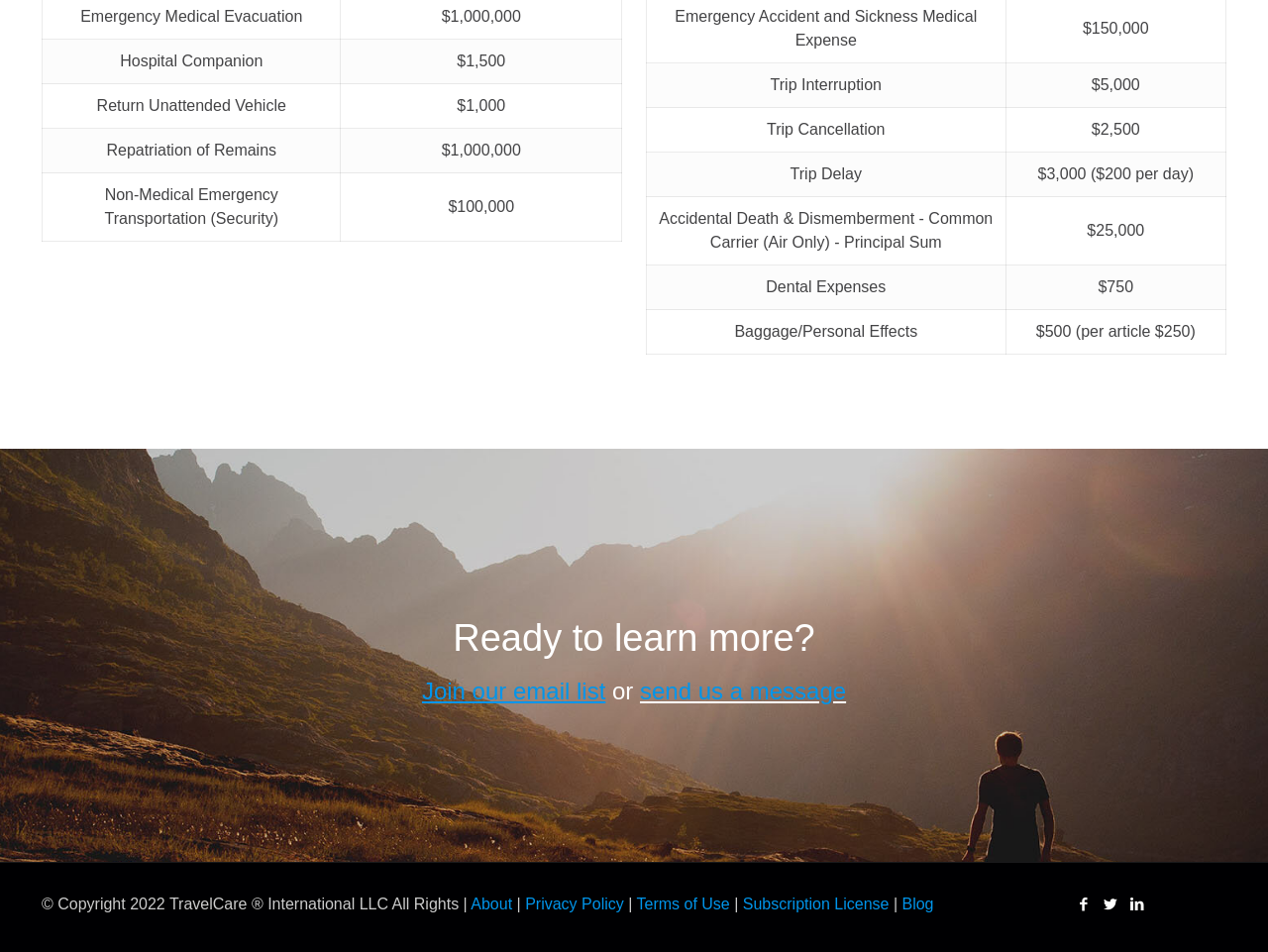What is the maximum coverage for Trip Delay?
Answer the question with a single word or phrase derived from the image.

$3,000